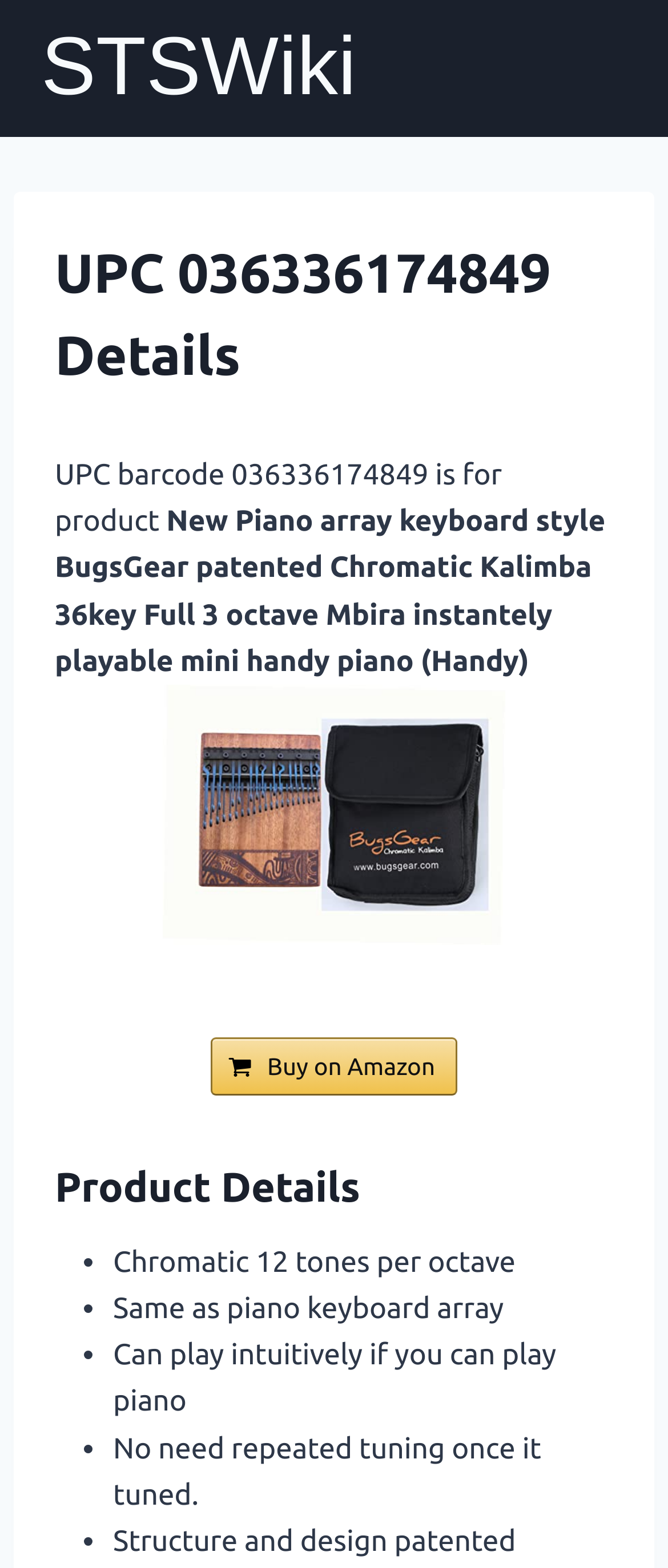How many tones per octave? Analyze the screenshot and reply with just one word or a short phrase.

12